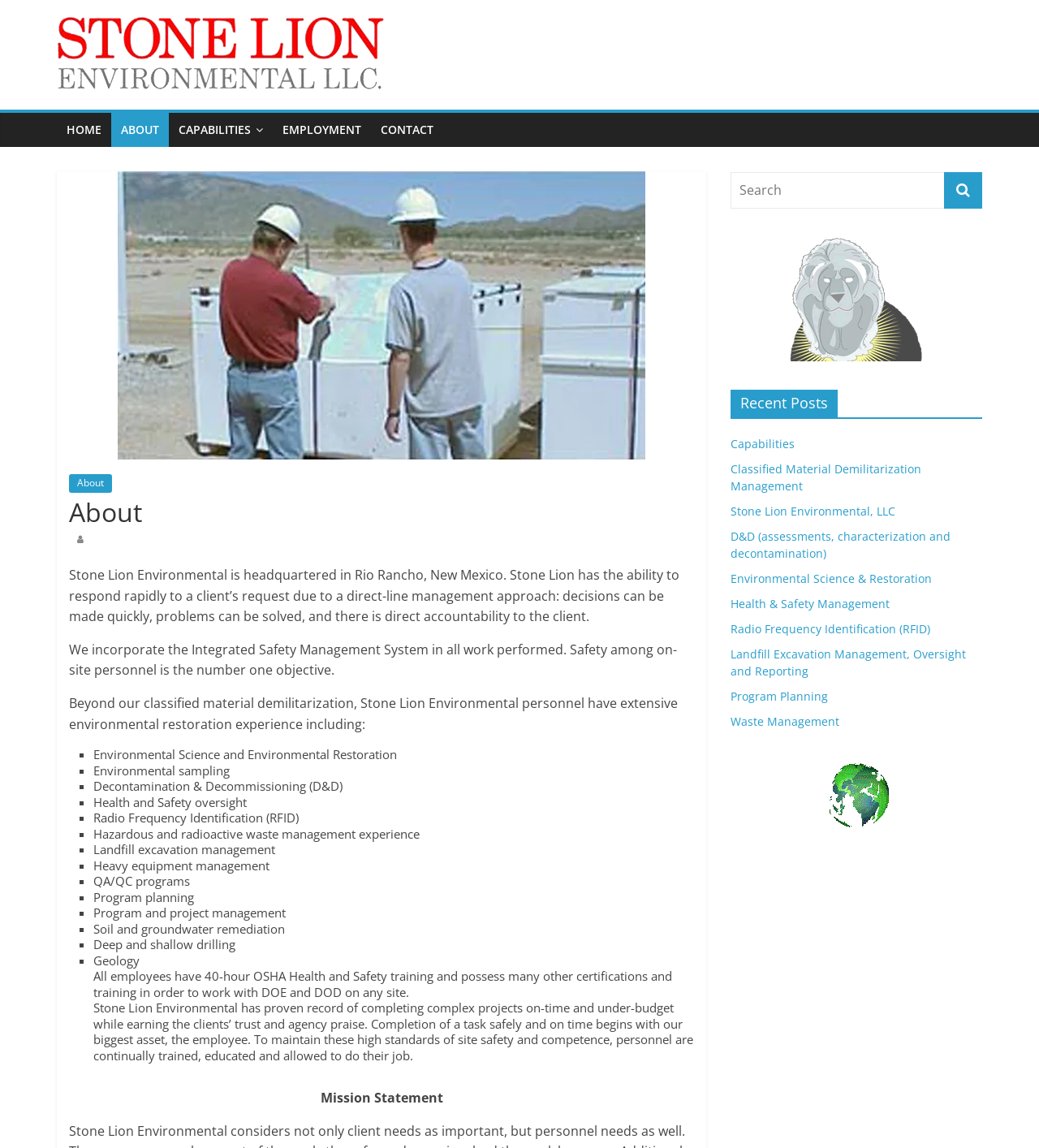Give an in-depth explanation of the webpage layout and content.

The webpage is about Stone Lion Environmental, a company headquartered in Rio Rancho, New Mexico. At the top of the page, there is a logo and a navigation menu with links to "HOME", "ABOUT", "CAPABILITIES", "EMPLOYMENT", and "CONTACT". Below the navigation menu, there is a heading "About" and a brief introduction to the company, highlighting its ability to respond rapidly to clients' requests due to its direct-line management approach.

The page then lists the company's environmental restoration experience, including environmental science, environmental sampling, decontamination and decommissioning, health and safety oversight, and more. Each item is marked with a bullet point.

Following the list, there is a section describing the company's approach to safety, stating that all employees have 40-hour OSHA Health and Safety training and possess many other certifications and training.

The page also features a mission statement, which is located near the bottom of the page.

On the right side of the page, there are three complementary sections. The top section contains a search box with a magnifying glass icon. The middle section features an image, and the bottom section lists recent posts with links to various topics, including capabilities, classified material demilitarization management, and environmental science and restoration.

Overall, the webpage provides an overview of Stone Lion Environmental's services, experience, and approach to safety, as well as a way to search for specific topics and access recent posts.